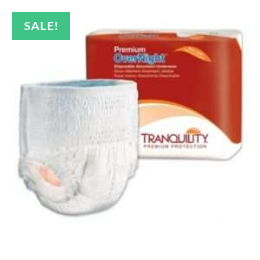Please provide a brief answer to the question using only one word or phrase: 
What is the purpose of the underwear?

Overnight protection